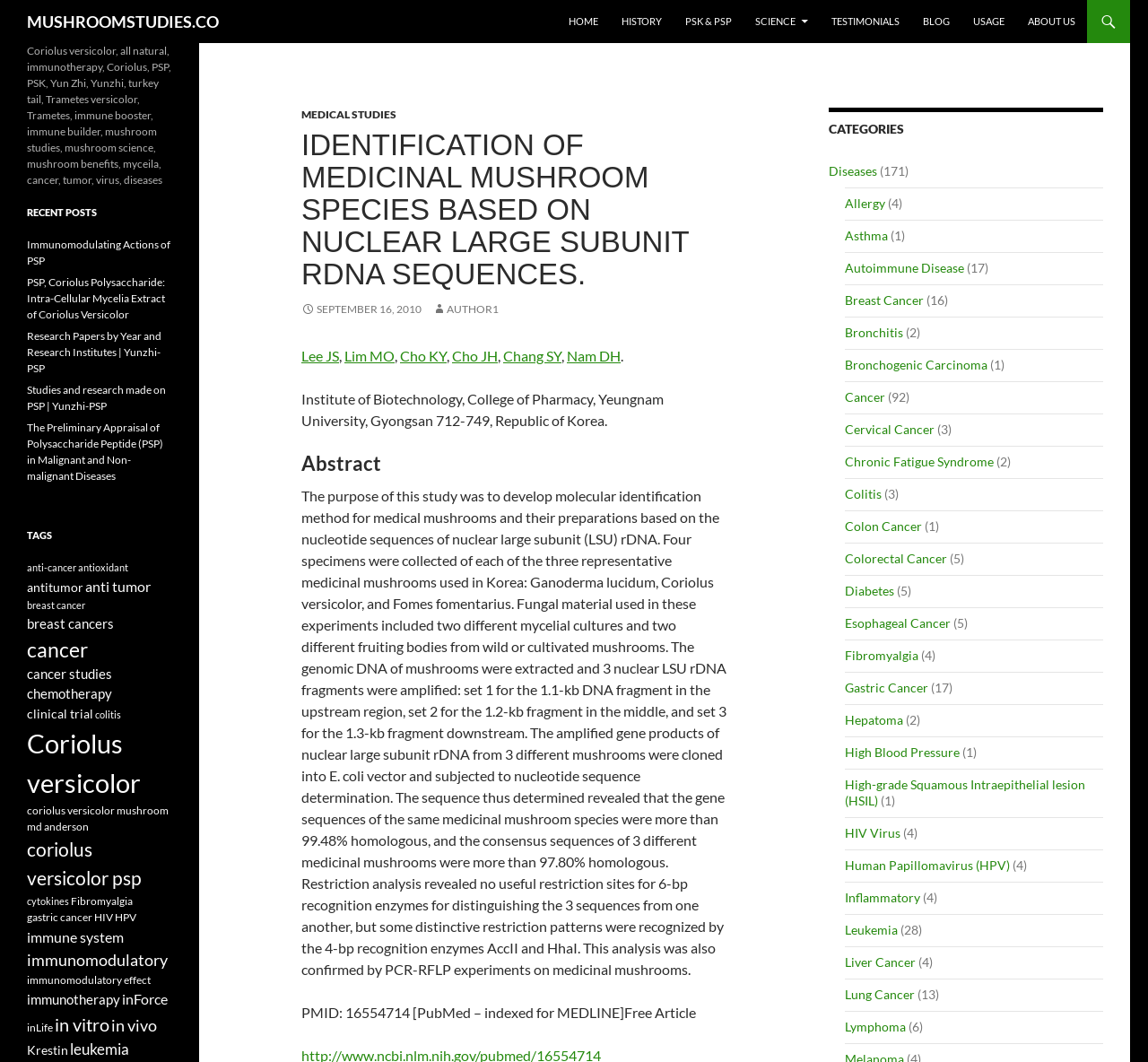Identify the bounding box coordinates of the clickable section necessary to follow the following instruction: "Explore the article about Cancer". The coordinates should be presented as four float numbers from 0 to 1, i.e., [left, top, right, bottom].

[0.736, 0.367, 0.771, 0.381]